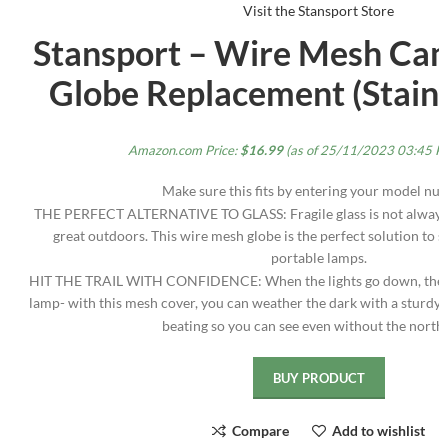Answer this question in one word or a short phrase: What is the primary material of the lantern globe?

Wire mesh